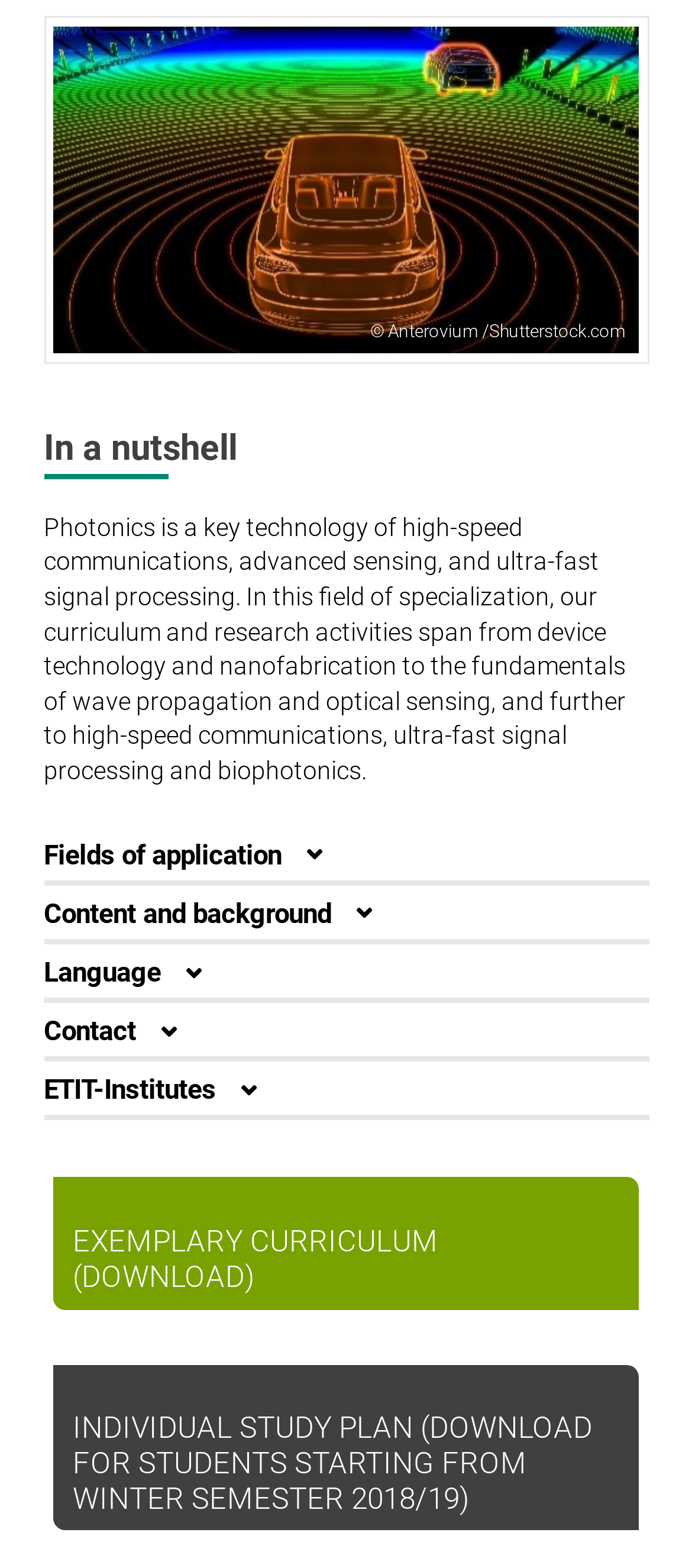For the following element description, predict the bounding box coordinates in the format (top-left x, top-left y, bottom-right x, bottom-right y). All values should be floating point numbers between 0 and 1. Description: Content and background

[0.063, 0.565, 0.937, 0.602]